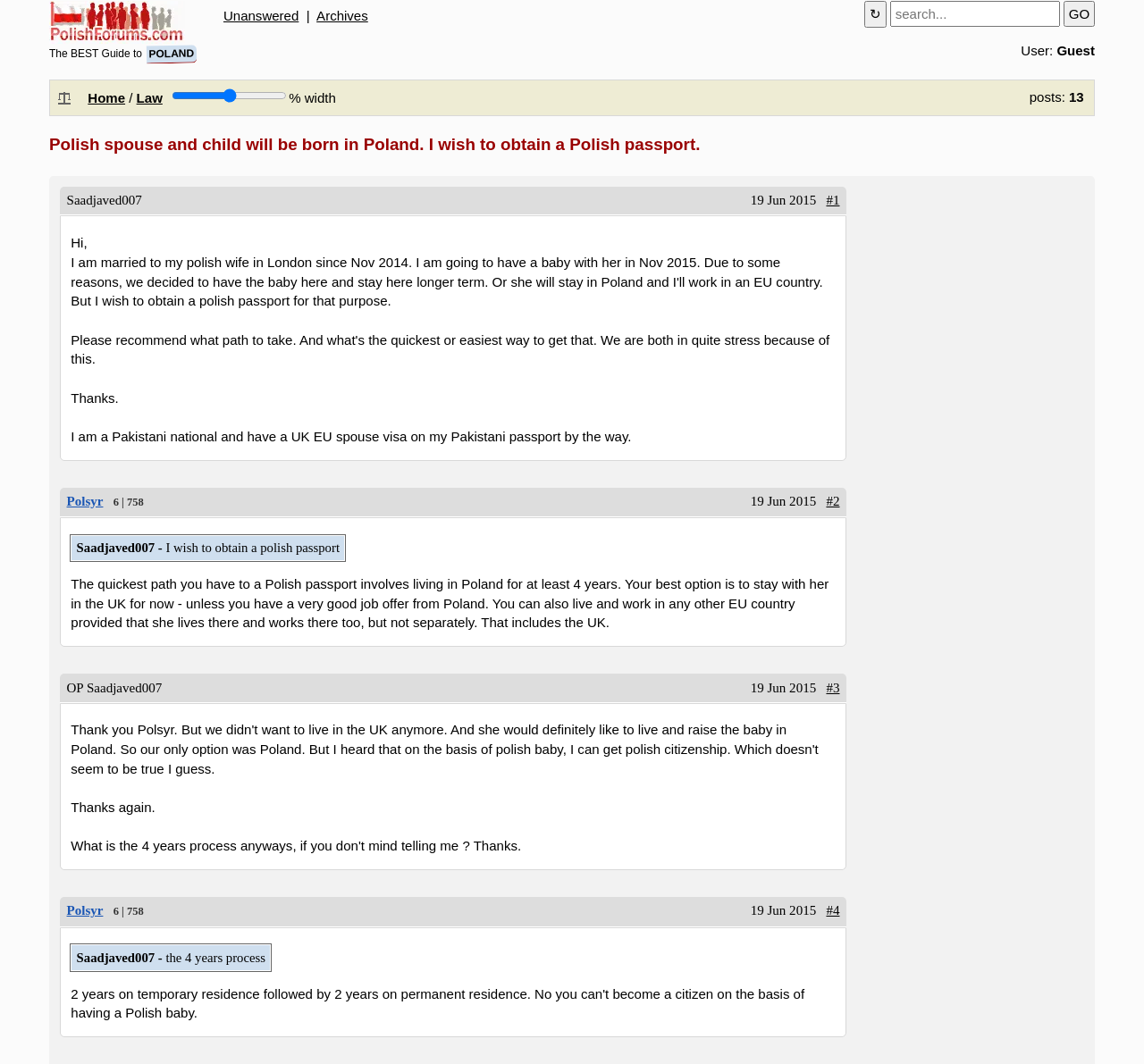Determine the bounding box for the described HTML element: "title="Find on page" value="↻"". Ensure the coordinates are four float numbers between 0 and 1 in the format [left, top, right, bottom].

[0.756, 0.001, 0.775, 0.026]